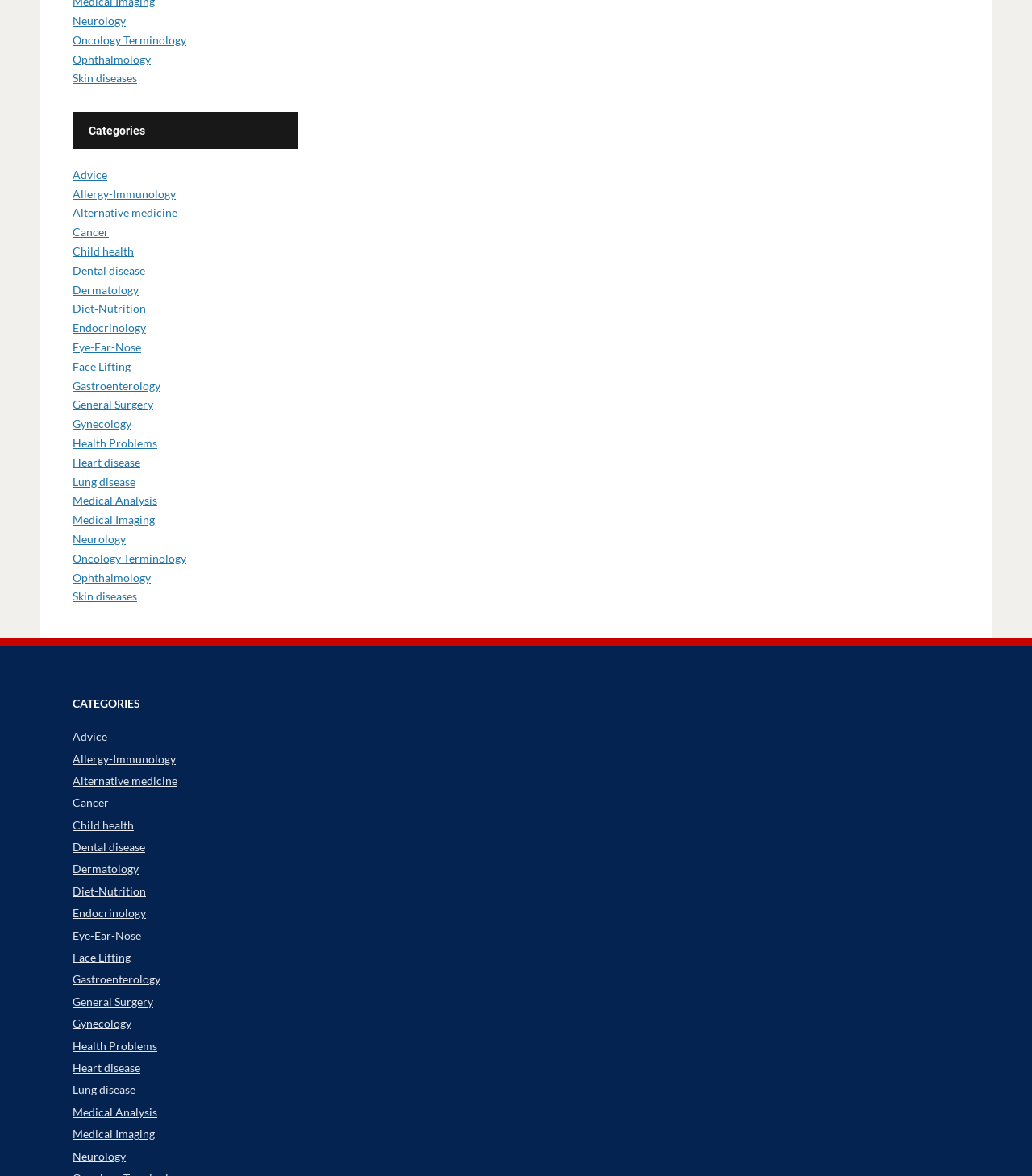Give a one-word or short phrase answer to the question: 
What is the category below 'Skin diseases'?

Advice